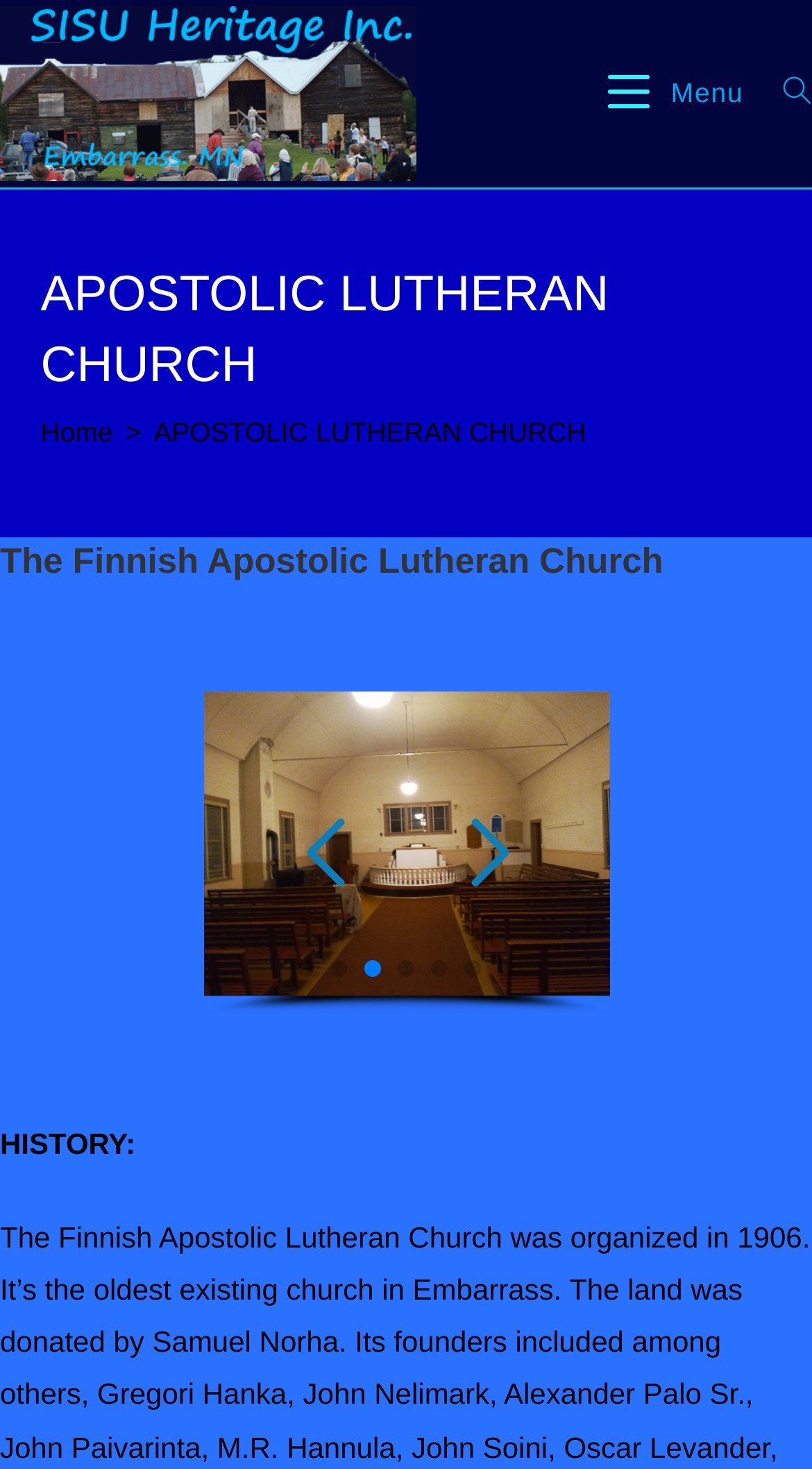Identify the bounding box coordinates of the region that needs to be clicked to carry out this instruction: "Click on the 'SISU Heritage' link". Provide these coordinates as four float numbers ranging from 0 to 1, i.e., [left, top, right, bottom].

[0.0, 0.051, 0.513, 0.073]